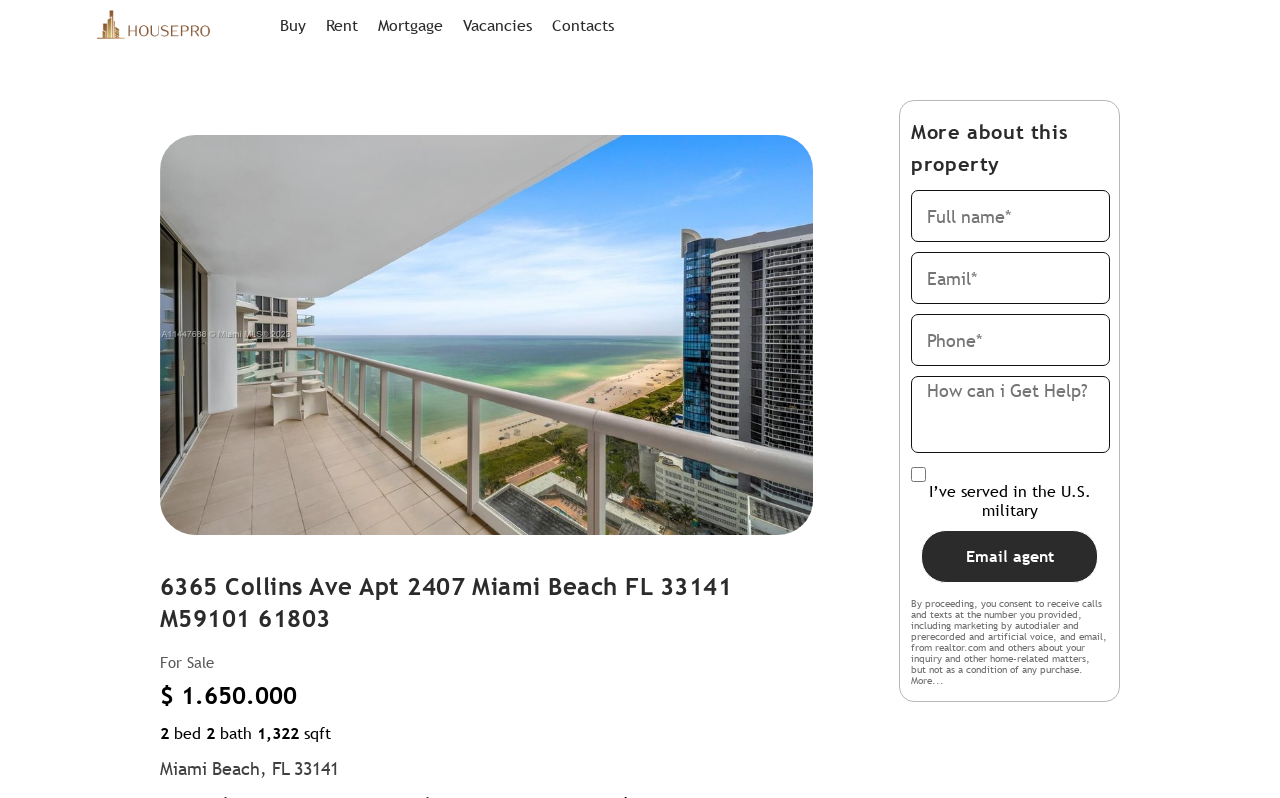What is the purpose of the checkbox?
Using the image as a reference, deliver a detailed and thorough answer to the question.

I found a checkbox element located at [0.712, 0.585, 0.724, 0.604] and a nearby StaticText element with the text 'I’ve served in the U.S. military' located at [0.725, 0.604, 0.852, 0.652]. This suggests that the purpose of the checkbox is to indicate whether the user has served in the U.S. military.